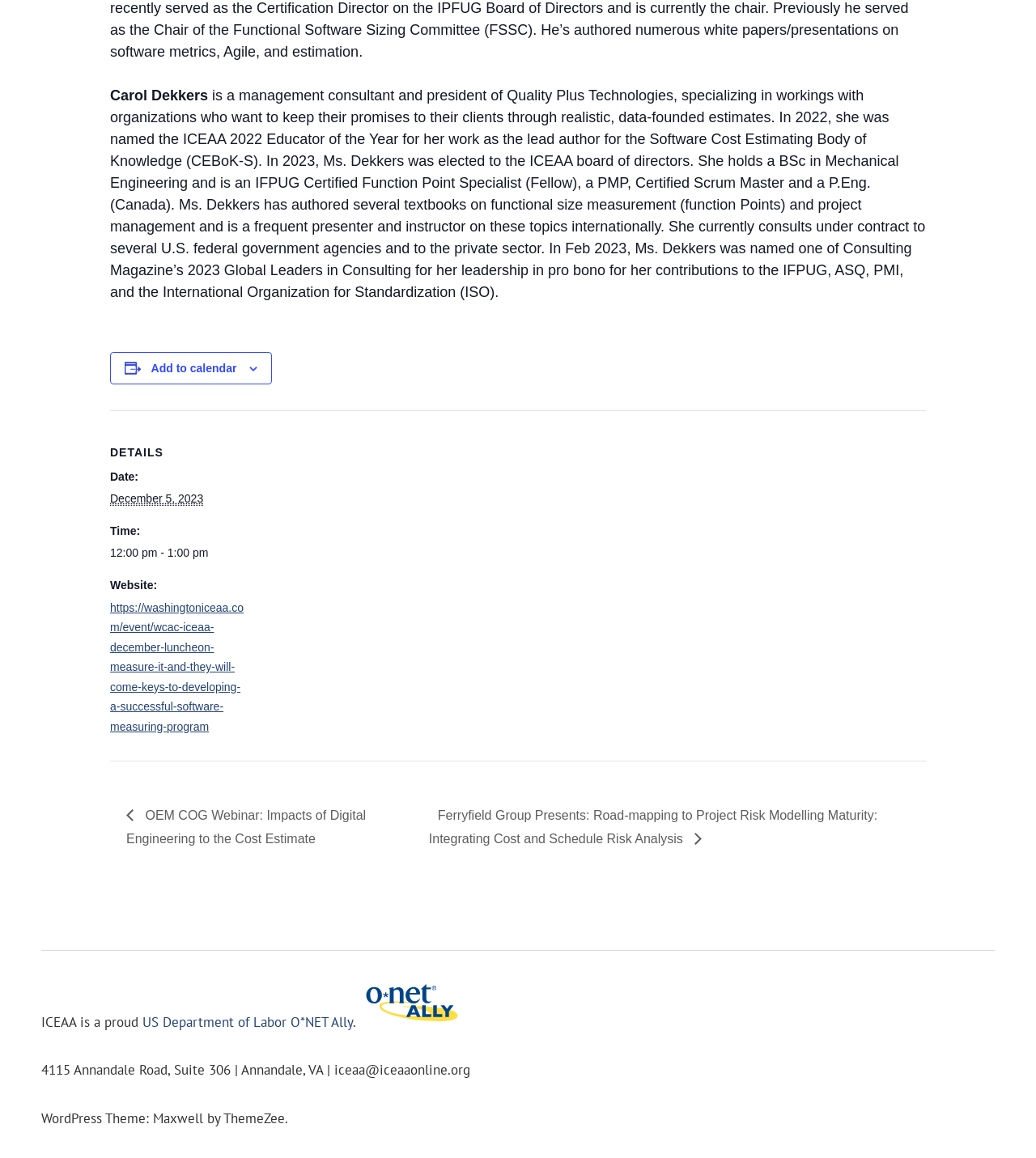From the webpage screenshot, predict the bounding box of the UI element that matches this description: "Add to calendar".

[0.146, 0.312, 0.228, 0.323]